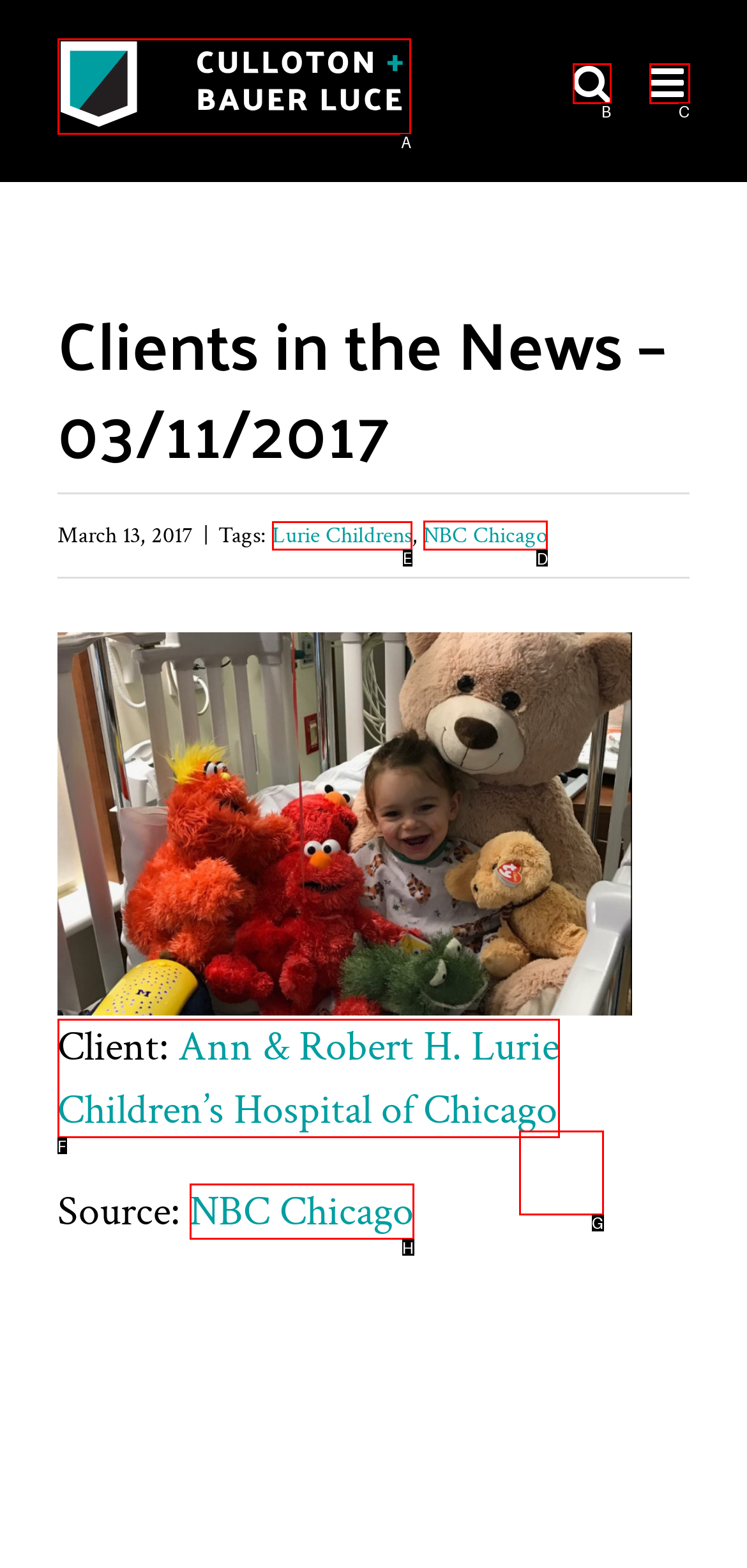Which option should be clicked to complete this task: Go to NBC Chicago
Reply with the letter of the correct choice from the given choices.

D